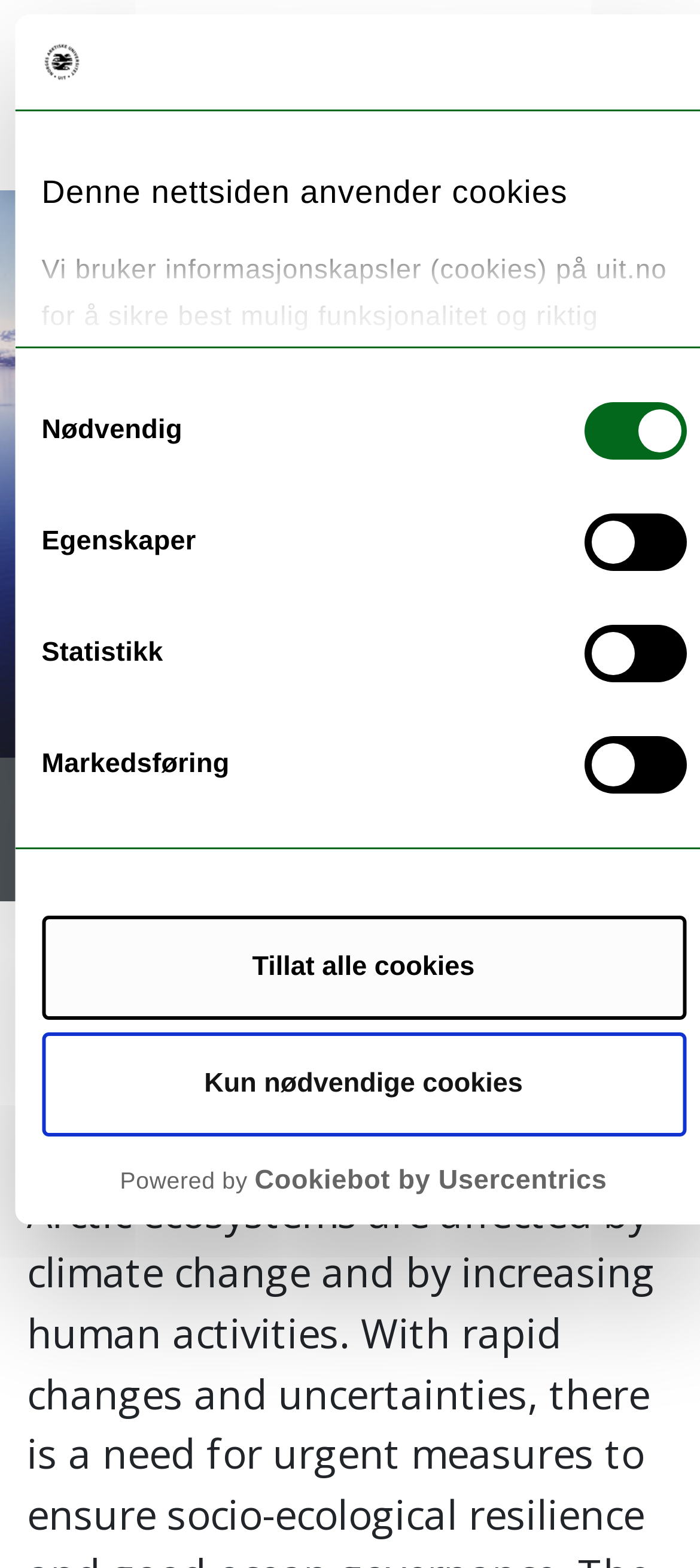Please determine the headline of the webpage and provide its content.

UiT Norges arktiske universitet